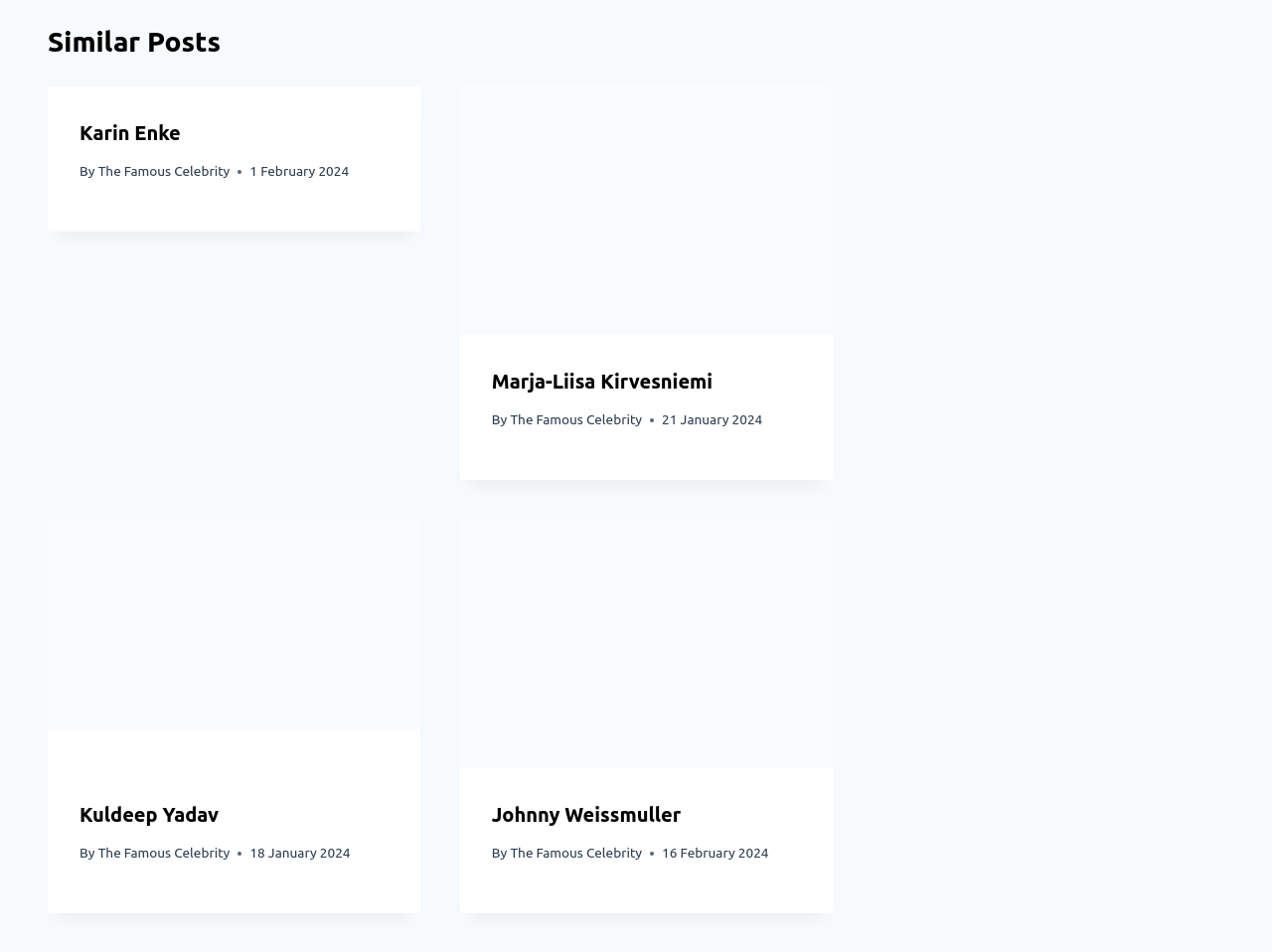Identify and provide the bounding box for the element described by: "Johnny Weissmuller".

[0.387, 0.843, 0.535, 0.867]